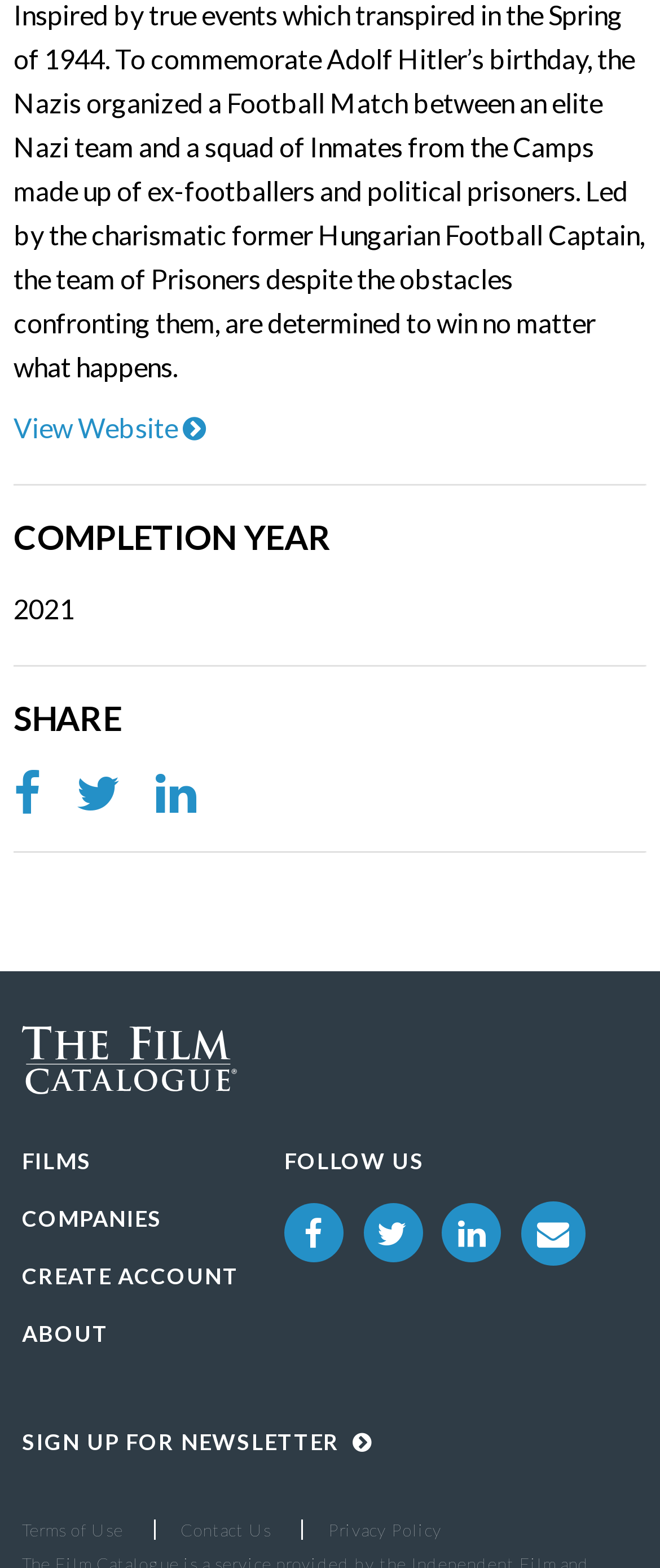Pinpoint the bounding box coordinates of the area that should be clicked to complete the following instruction: "View website". The coordinates must be given as four float numbers between 0 and 1, i.e., [left, top, right, bottom].

[0.021, 0.262, 0.313, 0.282]